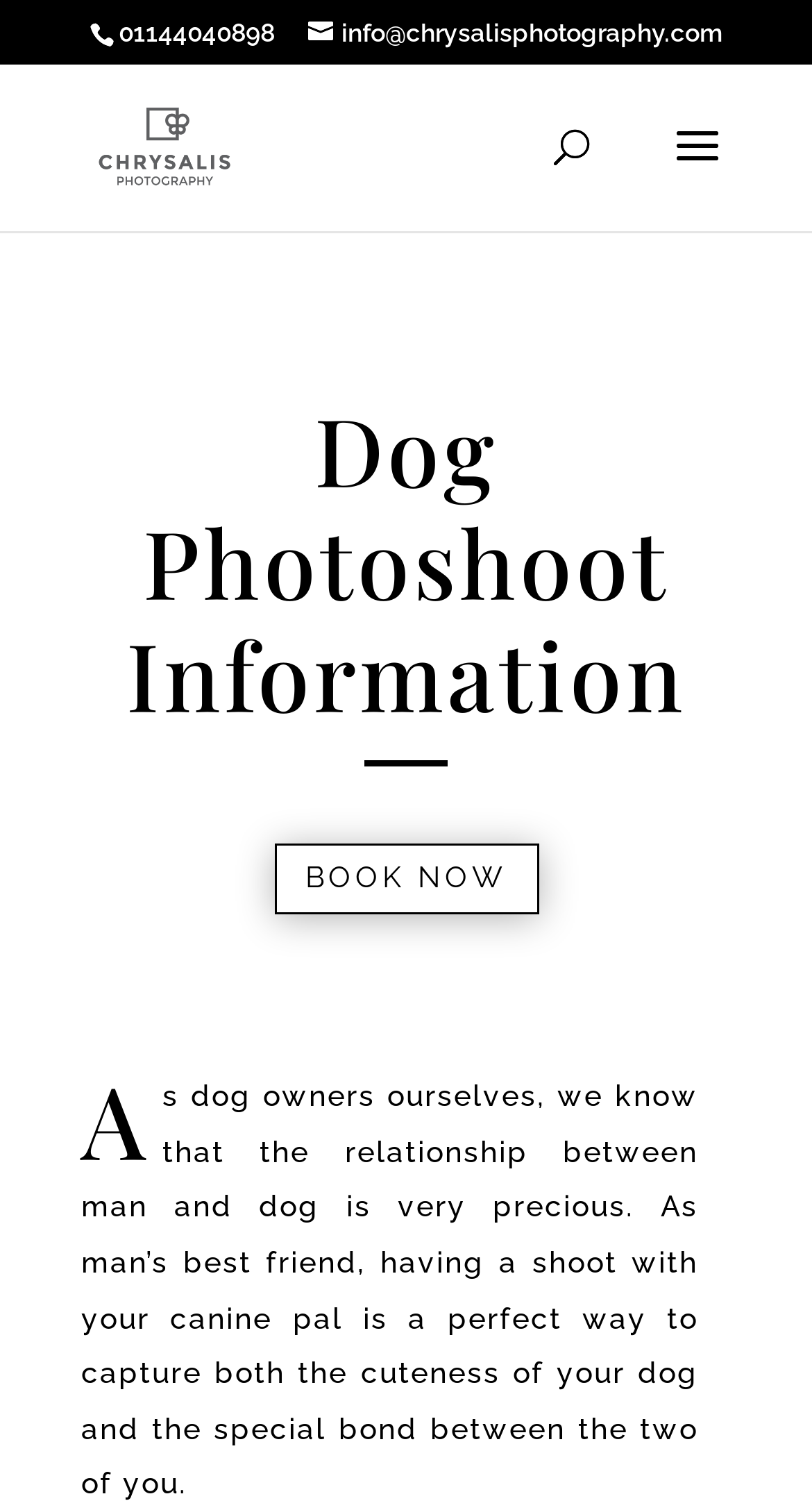Bounding box coordinates are given in the format (top-left x, top-left y, bottom-right x, bottom-right y). All values should be floating point numbers between 0 and 1. Provide the bounding box coordinate for the UI element described as: Interest Groups webpages

None